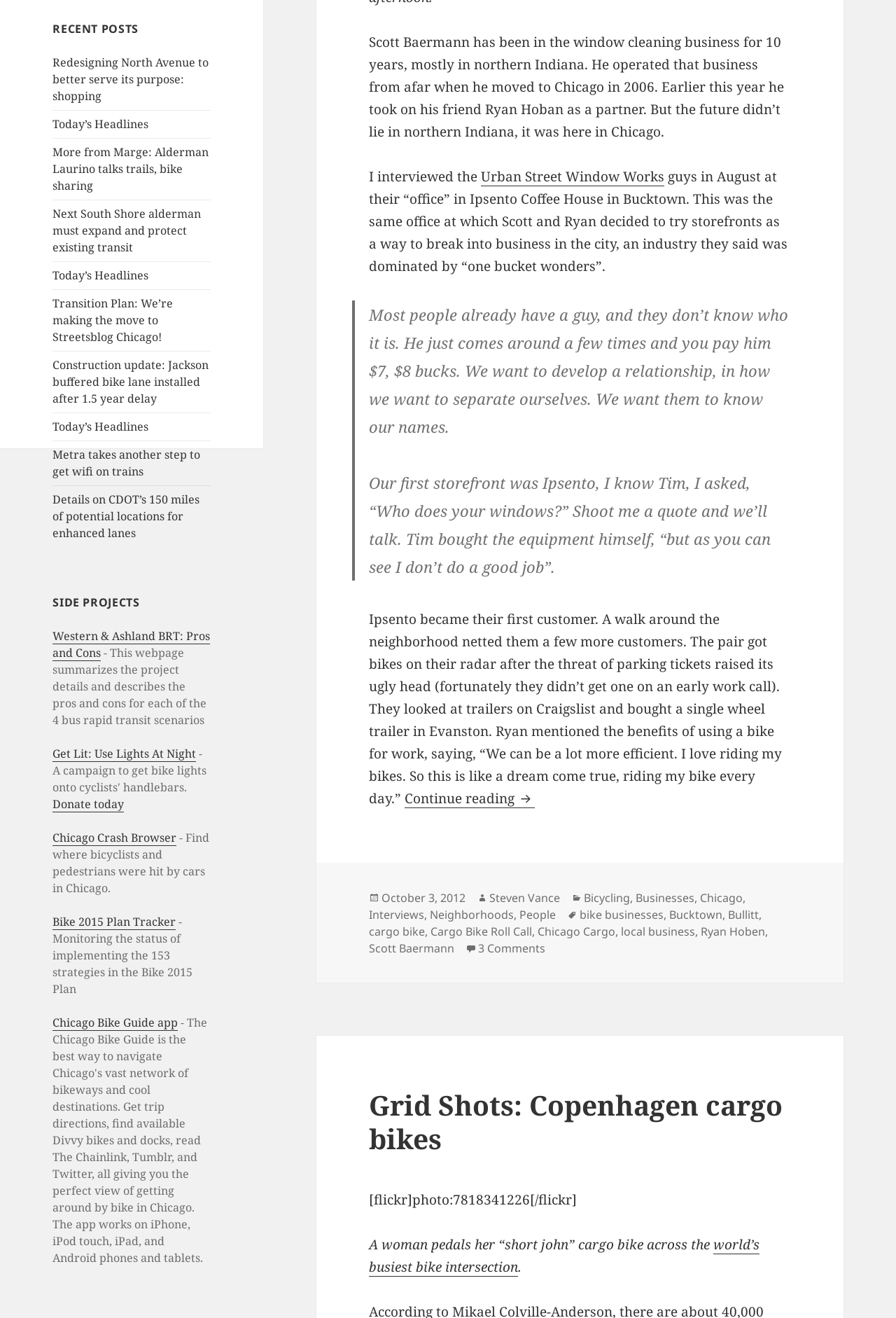Provide the bounding box coordinates of the HTML element described by the text: "Today’s Headlines".

[0.059, 0.088, 0.166, 0.1]